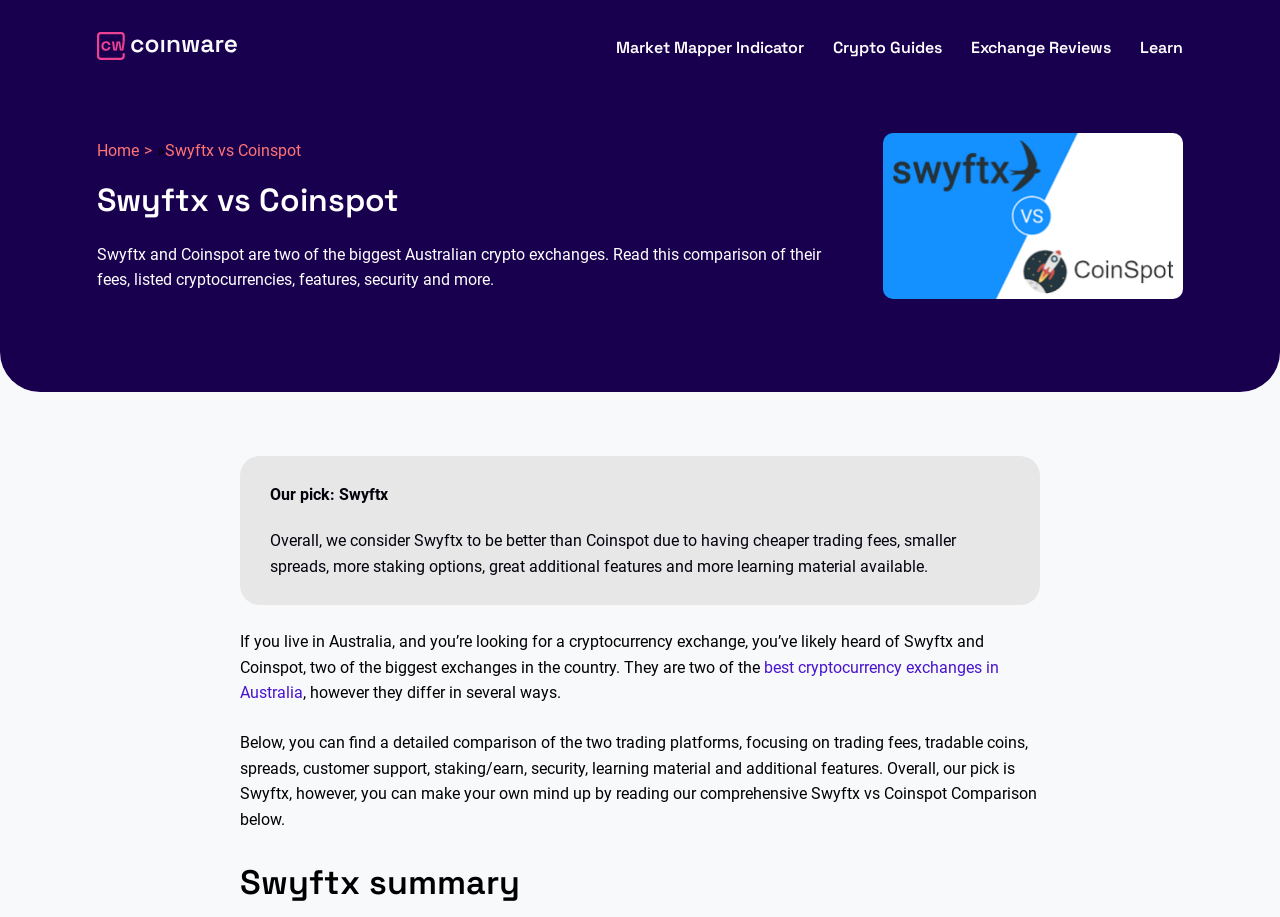Using the element description Market Mapper Indicator, predict the bounding box coordinates for the UI element. Provide the coordinates in (top-left x, top-left y, bottom-right x, bottom-right y) format with values ranging from 0 to 1.

[0.481, 0.043, 0.628, 0.061]